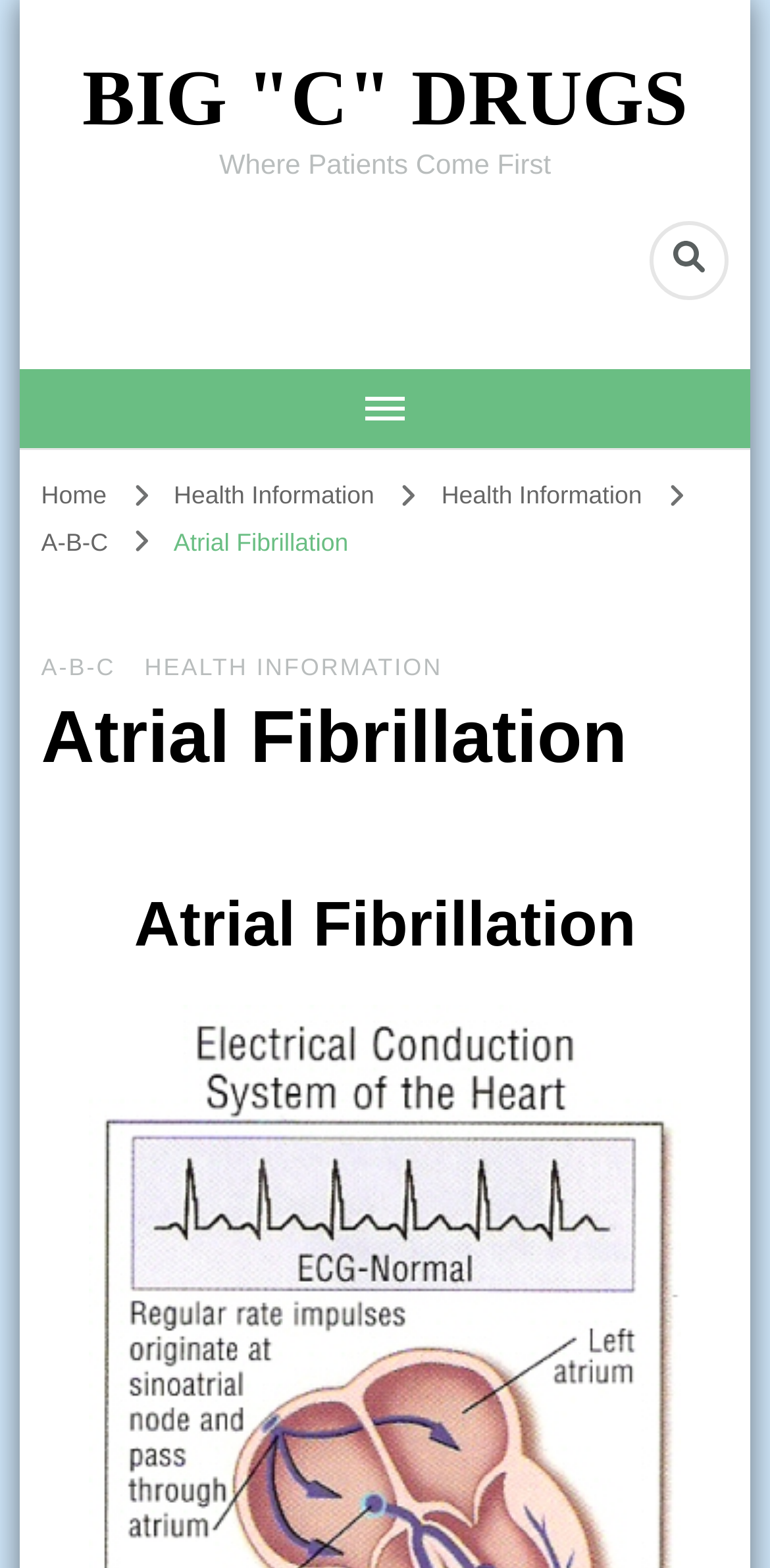Provide a short answer using a single word or phrase for the following question: 
How many headings are there on the page?

2